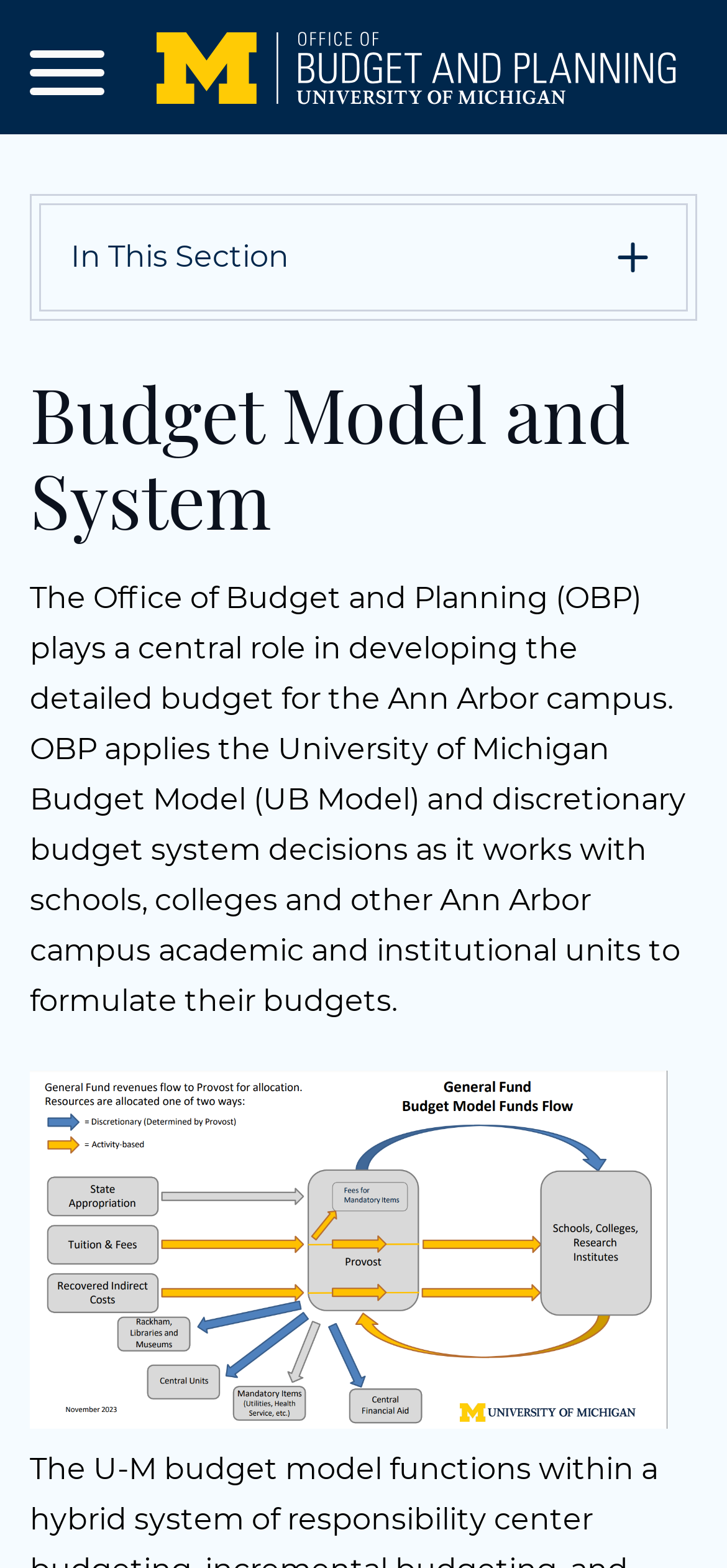Illustrate the webpage with a detailed description.

The webpage is about the Budget Model and System of the Office of Budget and Planning. At the top-left corner, there is a "Skip to main content" link. Next to it, on the top-left, is a "Menu" button. On the top-right, the Office of Budget and Planning logo is displayed, which is an image. 

Below the logo, there is a section with an "In This Section" button on the top-left, accompanied by a small image on the right. The main heading "Budget Model and System" is centered below the button. 

A paragraph of text follows, describing the role of the Office of Budget and Planning in developing the detailed budget for the Ann Arbor campus, and how it applies the University of Michigan Budget Model and discretionary budget system decisions. 

At the bottom, there is a large figure, which is a flowchart titled "General Fund Budget Model Funds Flowchart", taking up most of the width of the page.